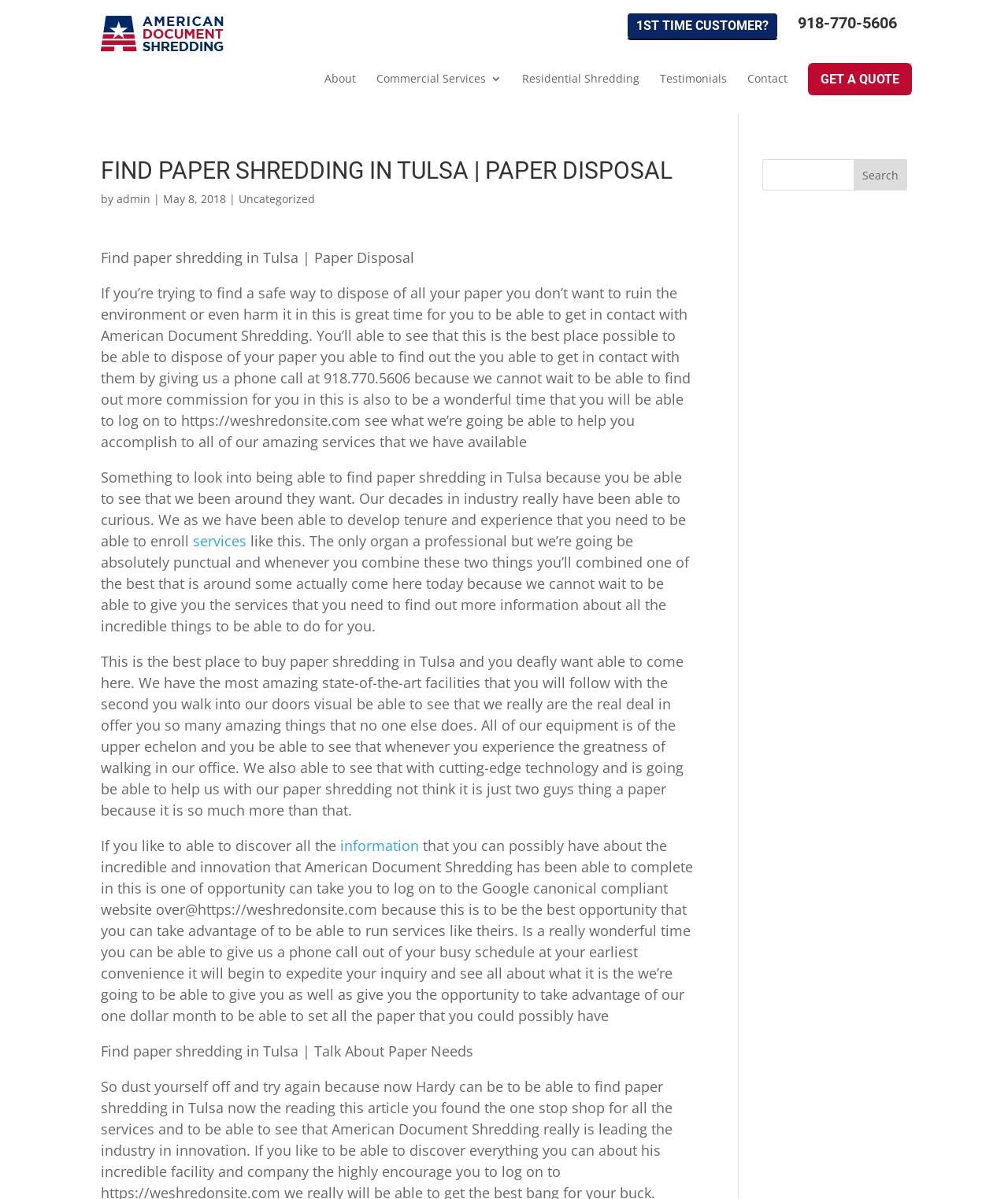Please give a succinct answer using a single word or phrase:
What is the phone number to contact American Document Shredding?

918.770.5606